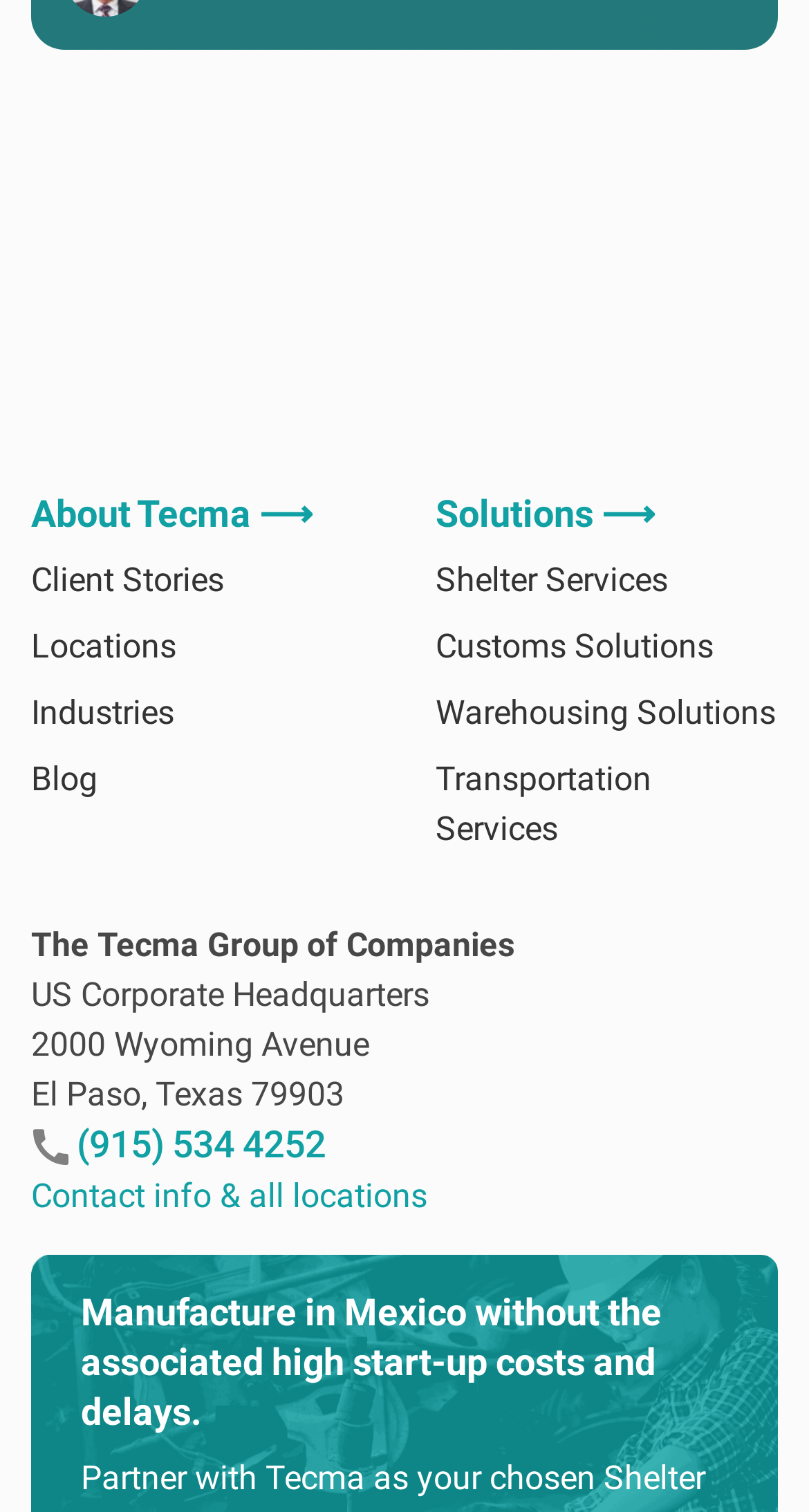What is the main benefit of manufacturing in Mexico according to the webpage?
Provide a detailed answer to the question, using the image to inform your response.

The main benefit of manufacturing in Mexico according to the webpage is that it can be done without the associated high start-up costs and delays, as stated in the heading at the bottom of the webpage.